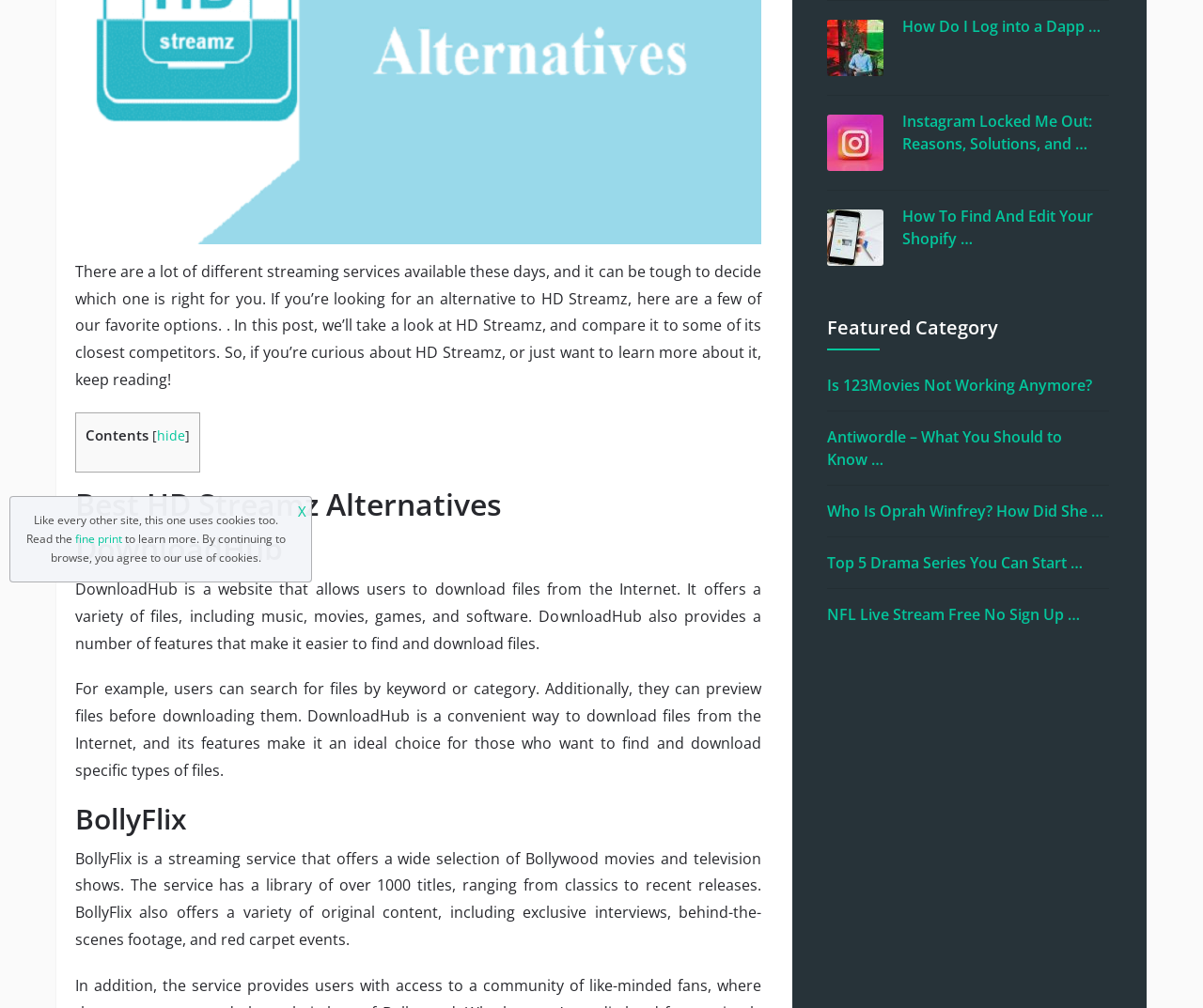Identify the bounding box coordinates for the UI element described as follows: "Is 123Movies Not Working Anymore?". Ensure the coordinates are four float numbers between 0 and 1, formatted as [left, top, right, bottom].

[0.688, 0.372, 0.908, 0.393]